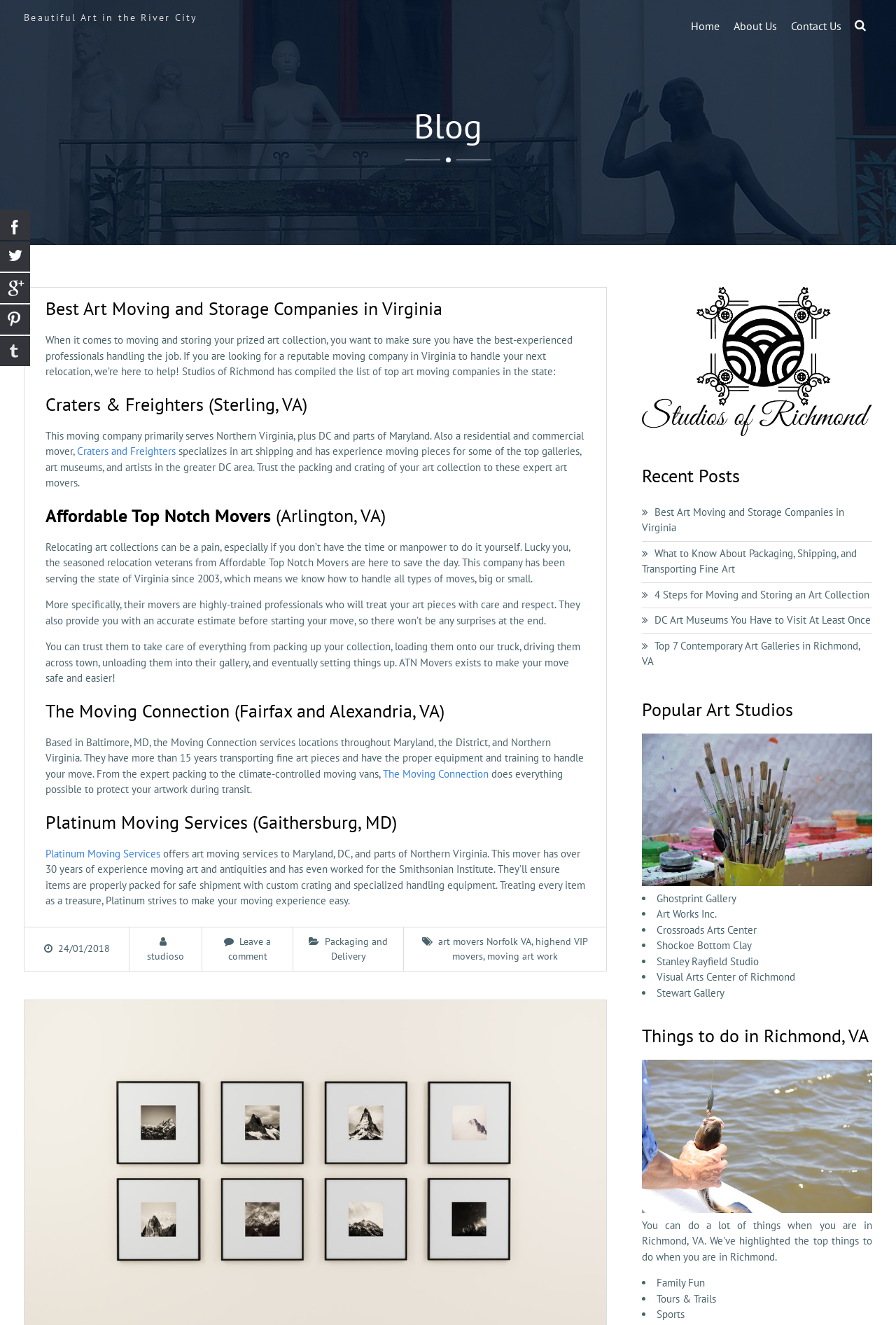Please identify the bounding box coordinates of the element that needs to be clicked to execute the following command: "Click on the 'Home' link". Provide the bounding box using four float numbers between 0 and 1, formatted as [left, top, right, bottom].

[0.771, 0.008, 0.803, 0.031]